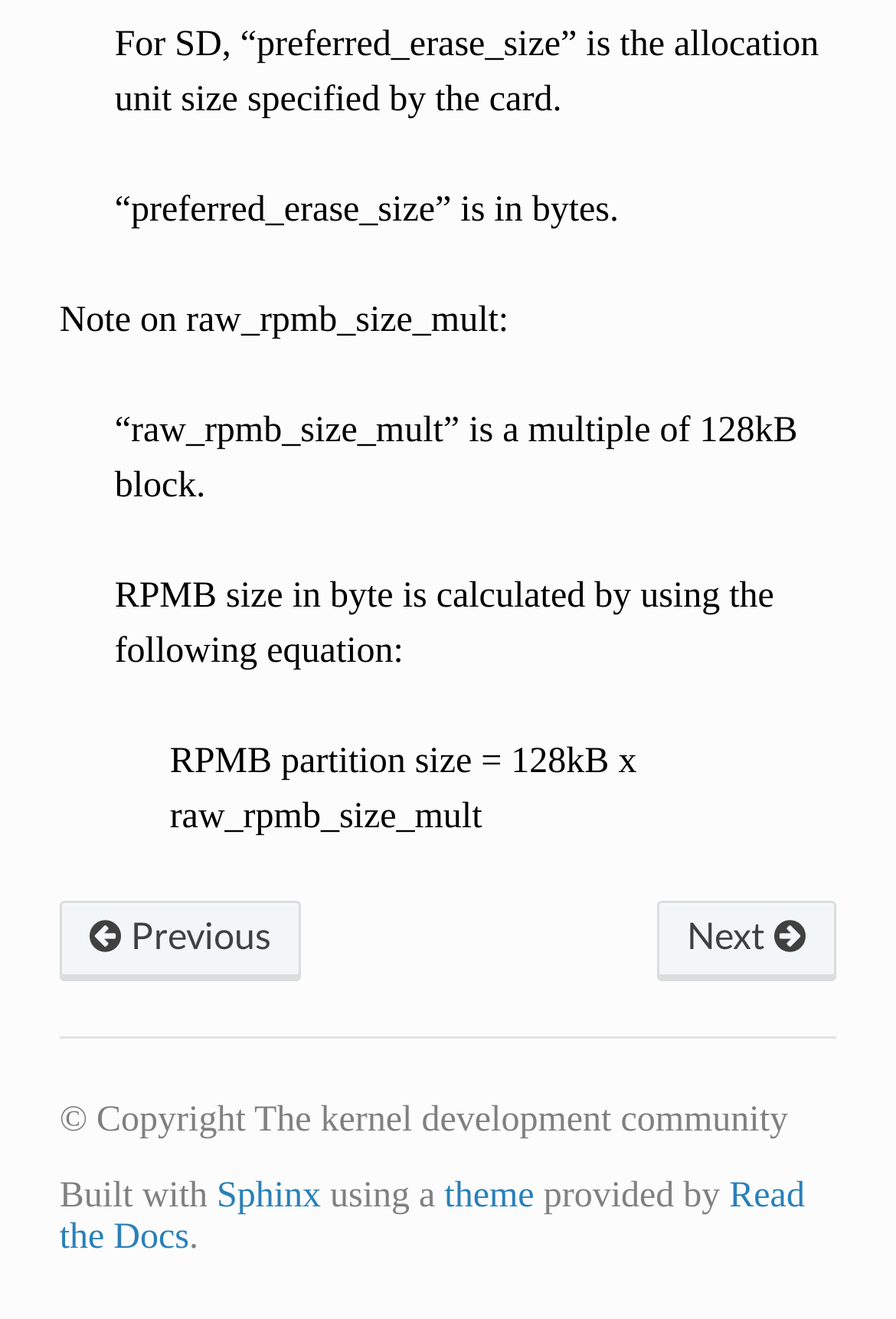Answer the question with a single word or phrase: 
What is the equation for RPMB partition size?

128kB x raw_rpmb_size_mult